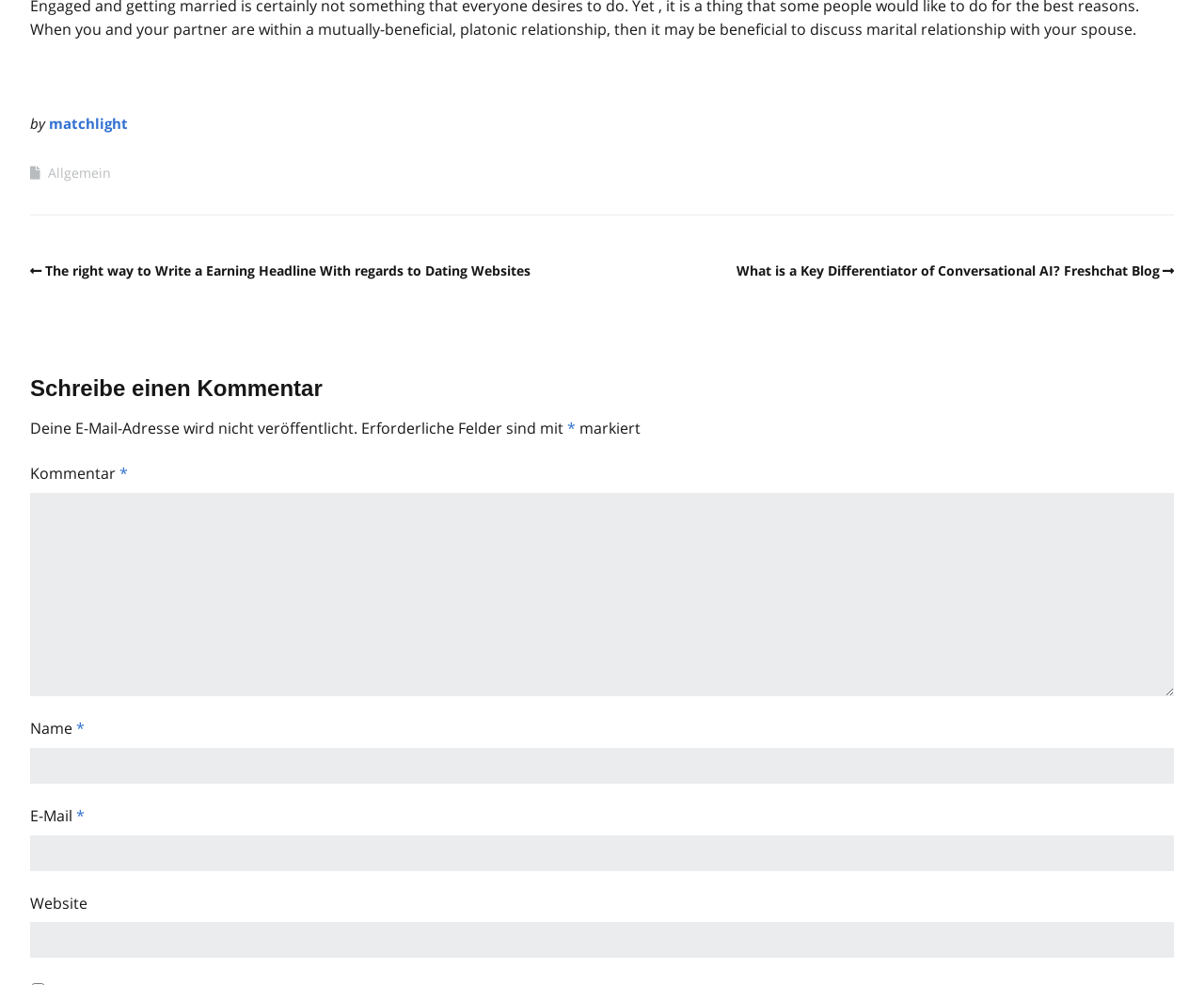Given the webpage screenshot and the description, determine the bounding box coordinates (top-left x, top-left y, bottom-right x, bottom-right y) that define the location of the UI element matching this description: parent_node: Website name="url"

[0.025, 0.936, 0.975, 0.972]